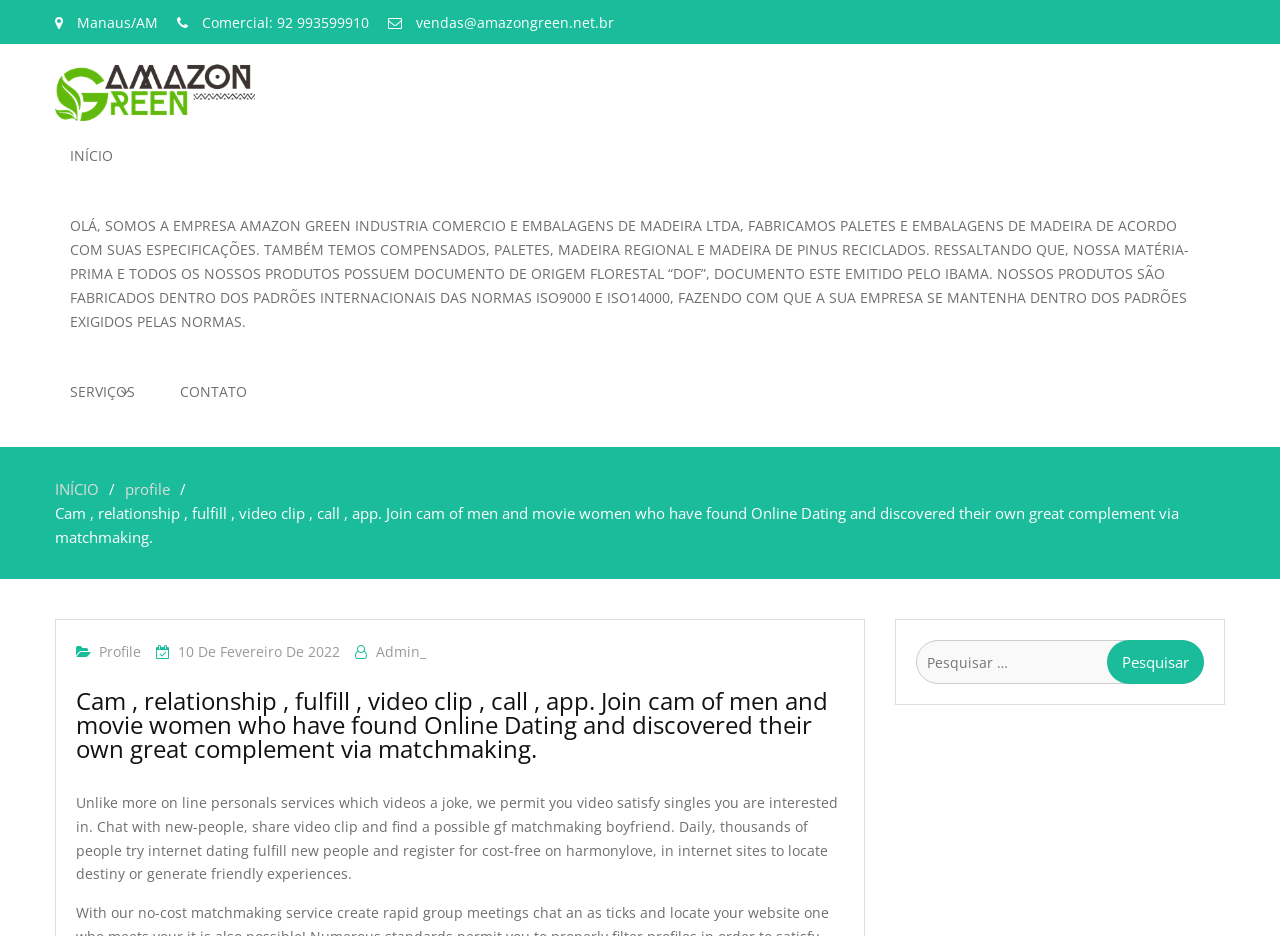What is the contact email?
Please provide a single word or phrase as your answer based on the screenshot.

vendas@amazongreen.net.br